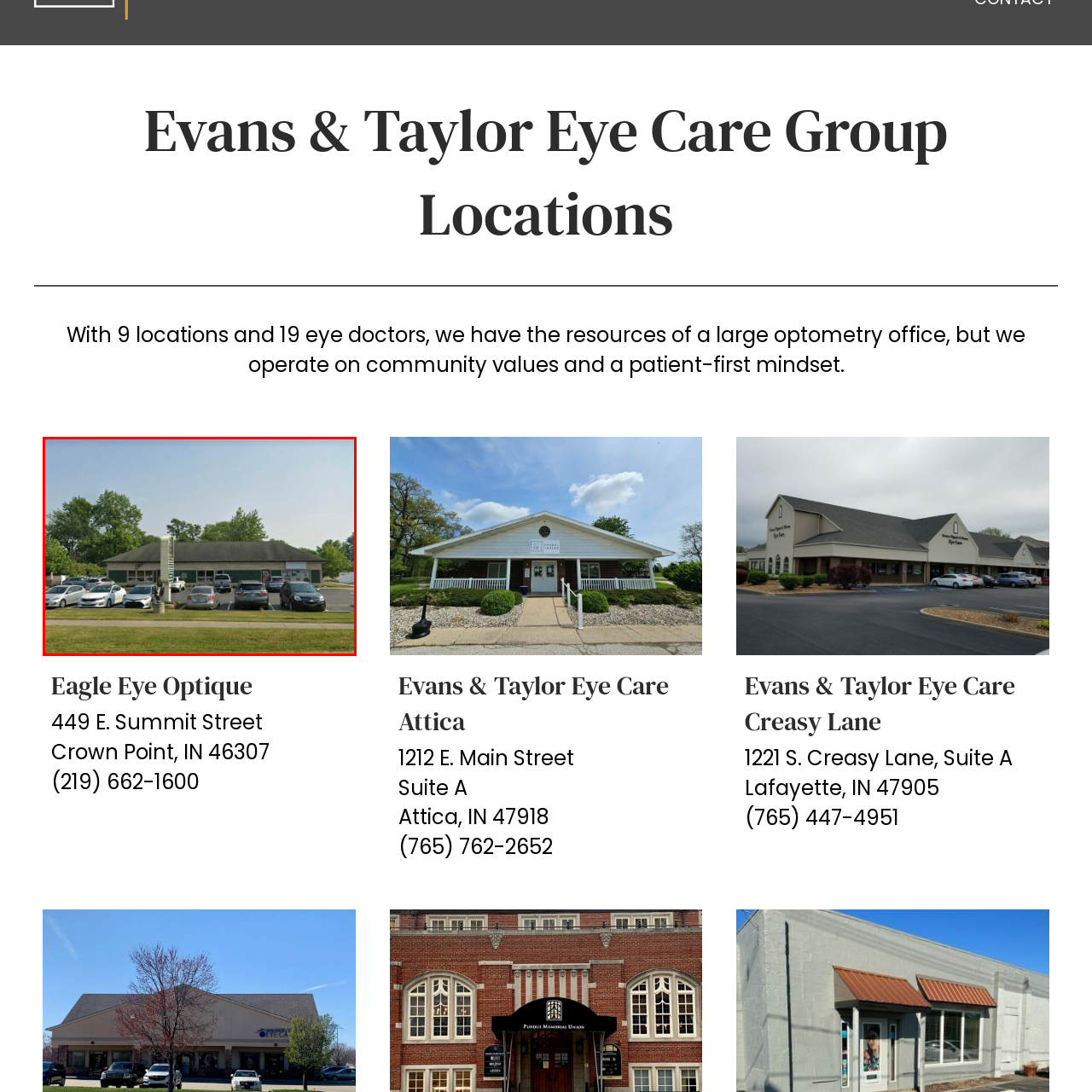What surrounds the parking lot of the Eagle Eye Optique?
Examine the red-bounded area in the image carefully and respond to the question with as much detail as possible.

According to the caption, the parking lot of the Eagle Eye Optique is surrounded by lush greenery, which provides a pleasant contrast to the structure of the building. This information helps to create a visual image of the exterior of the Eagle Eye Optique.